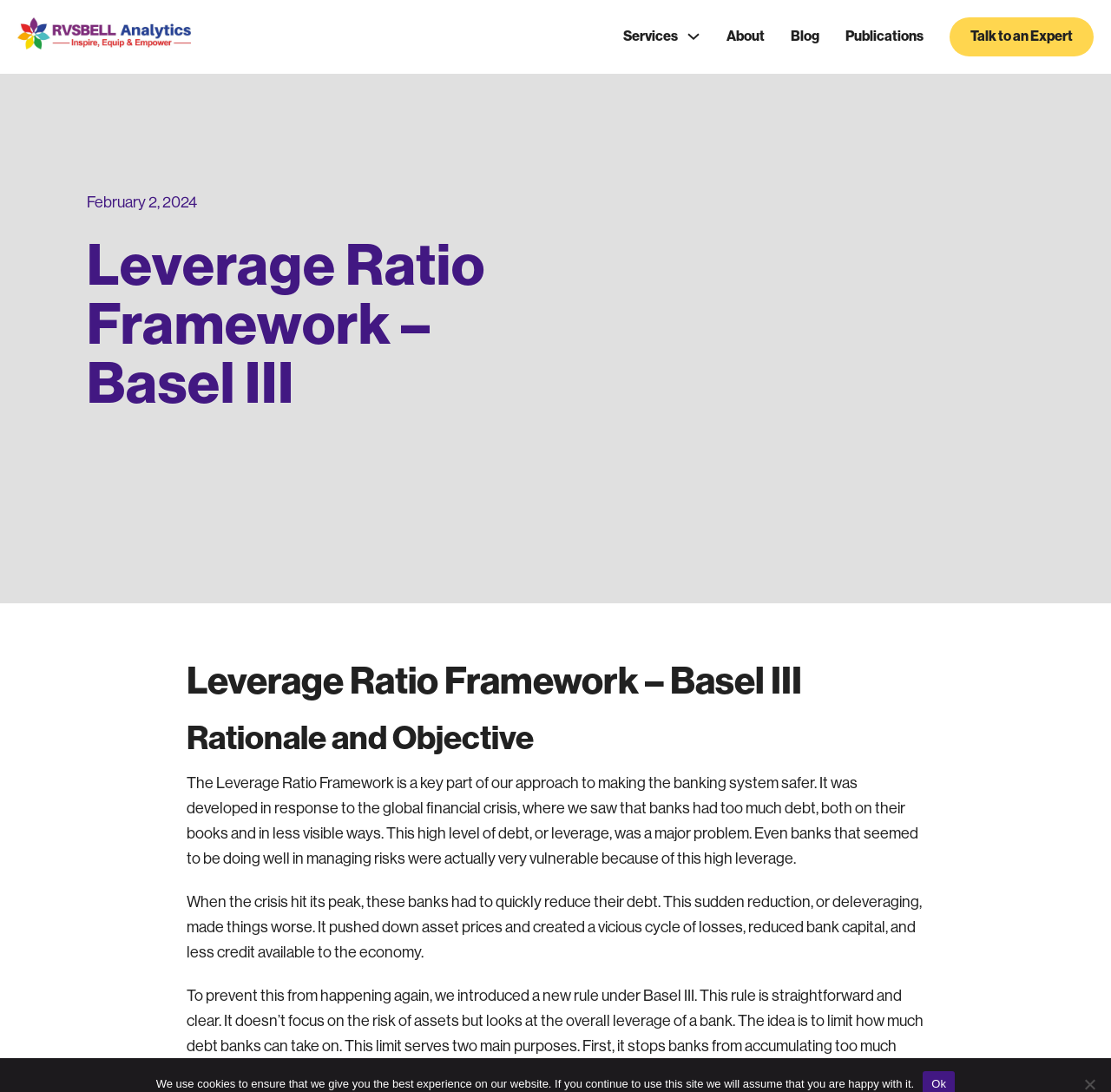Please identify the webpage's heading and generate its text content.

Leverage Ratio Framework – Basel III